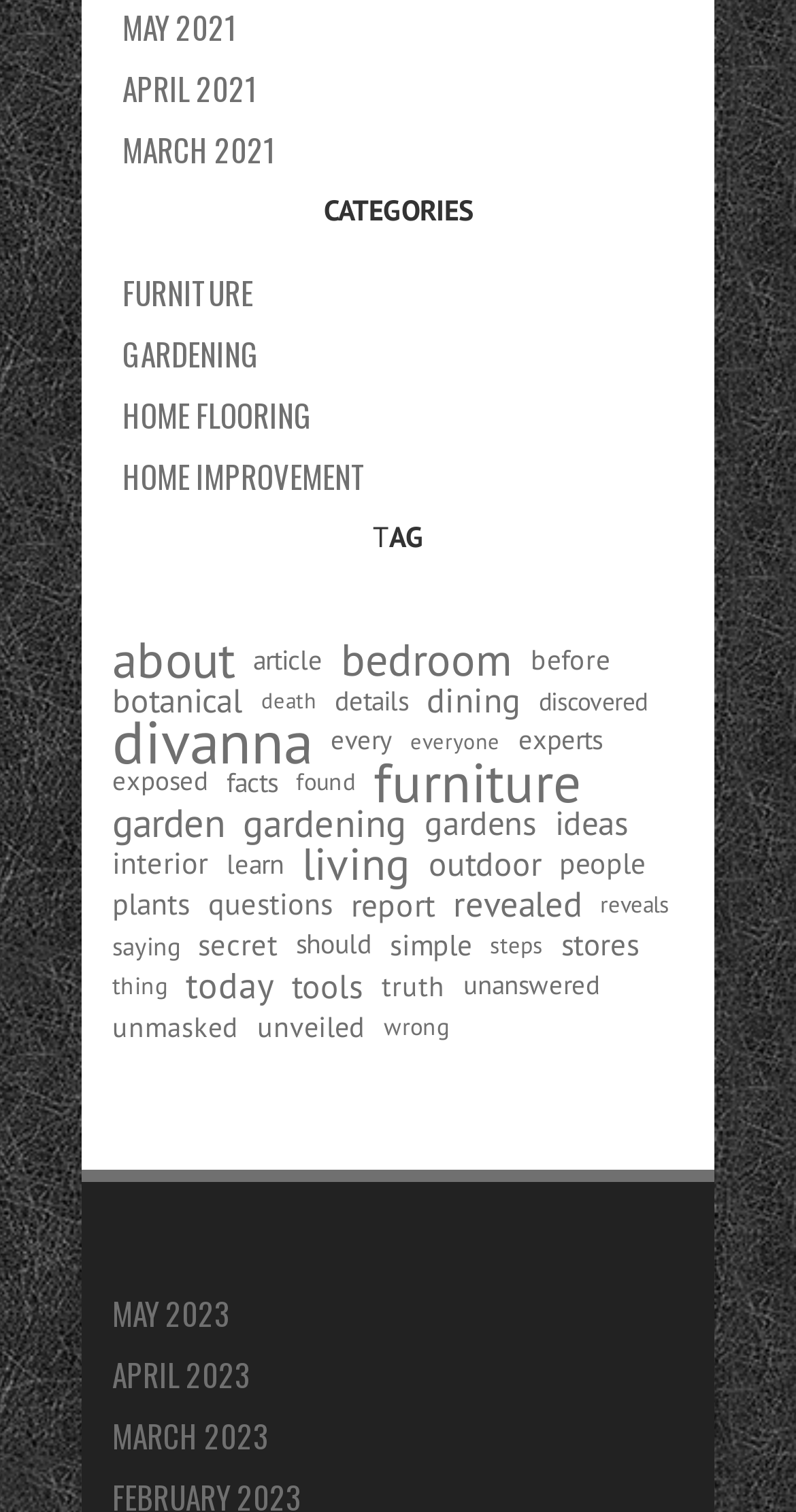Provide a single word or phrase answer to the question: 
What is the category with the most items?

divanna